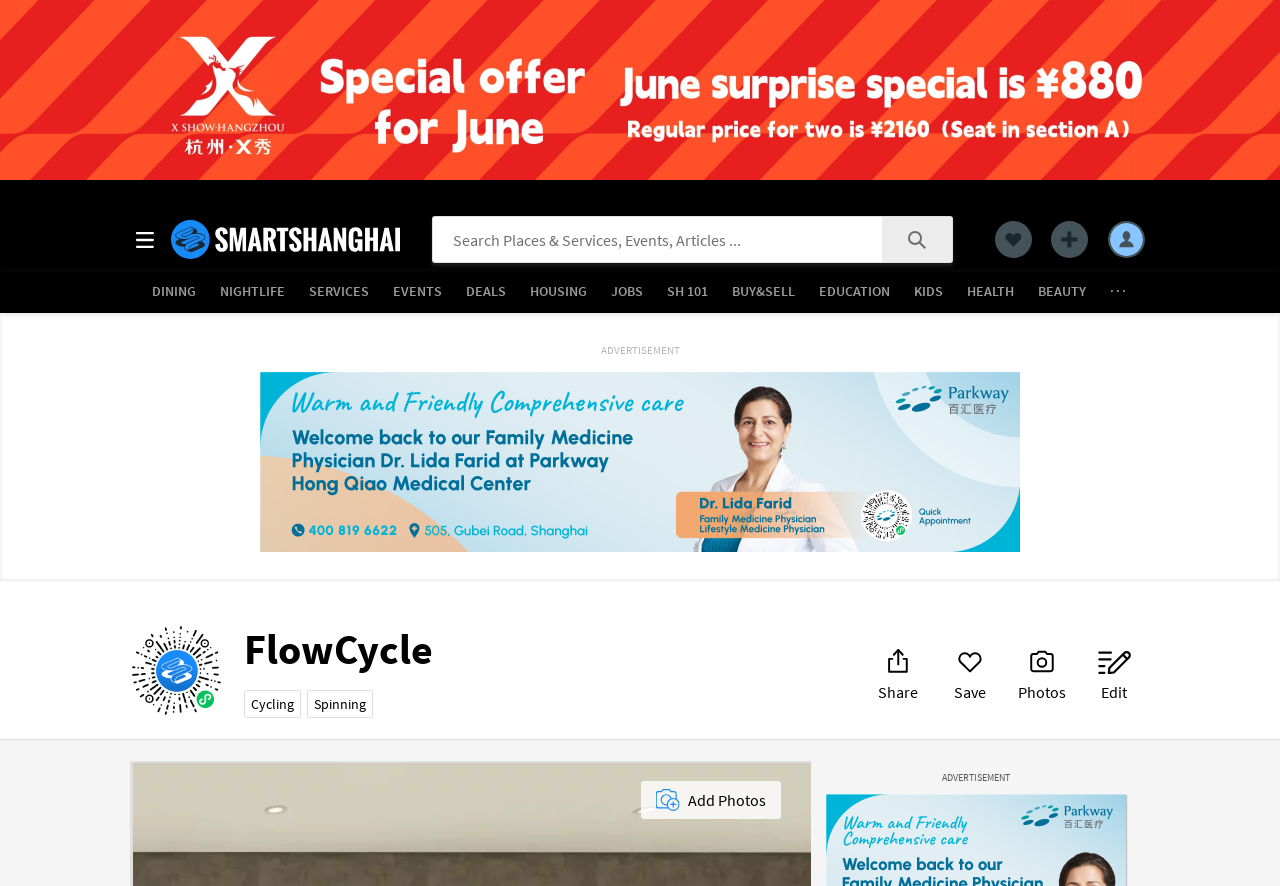What is the name of the fitness studio?
Please give a detailed answer to the question using the information shown in the image.

I found the name of the fitness studio by looking at the heading element on the webpage, which is 'FlowCycle'. This is likely the name of the studio being described on the webpage.